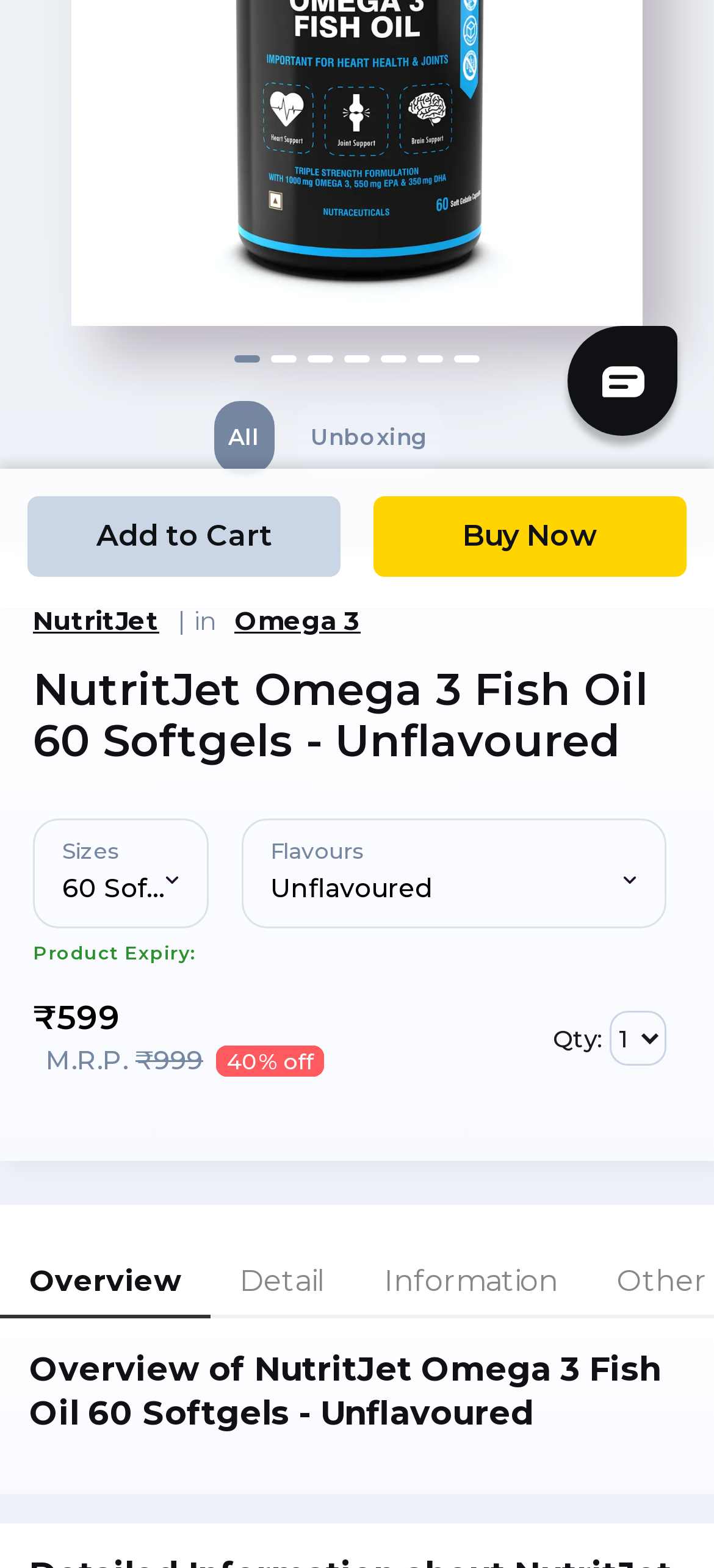Find the coordinates for the bounding box of the element with this description: "Buy Now".

[0.523, 0.317, 0.961, 0.368]